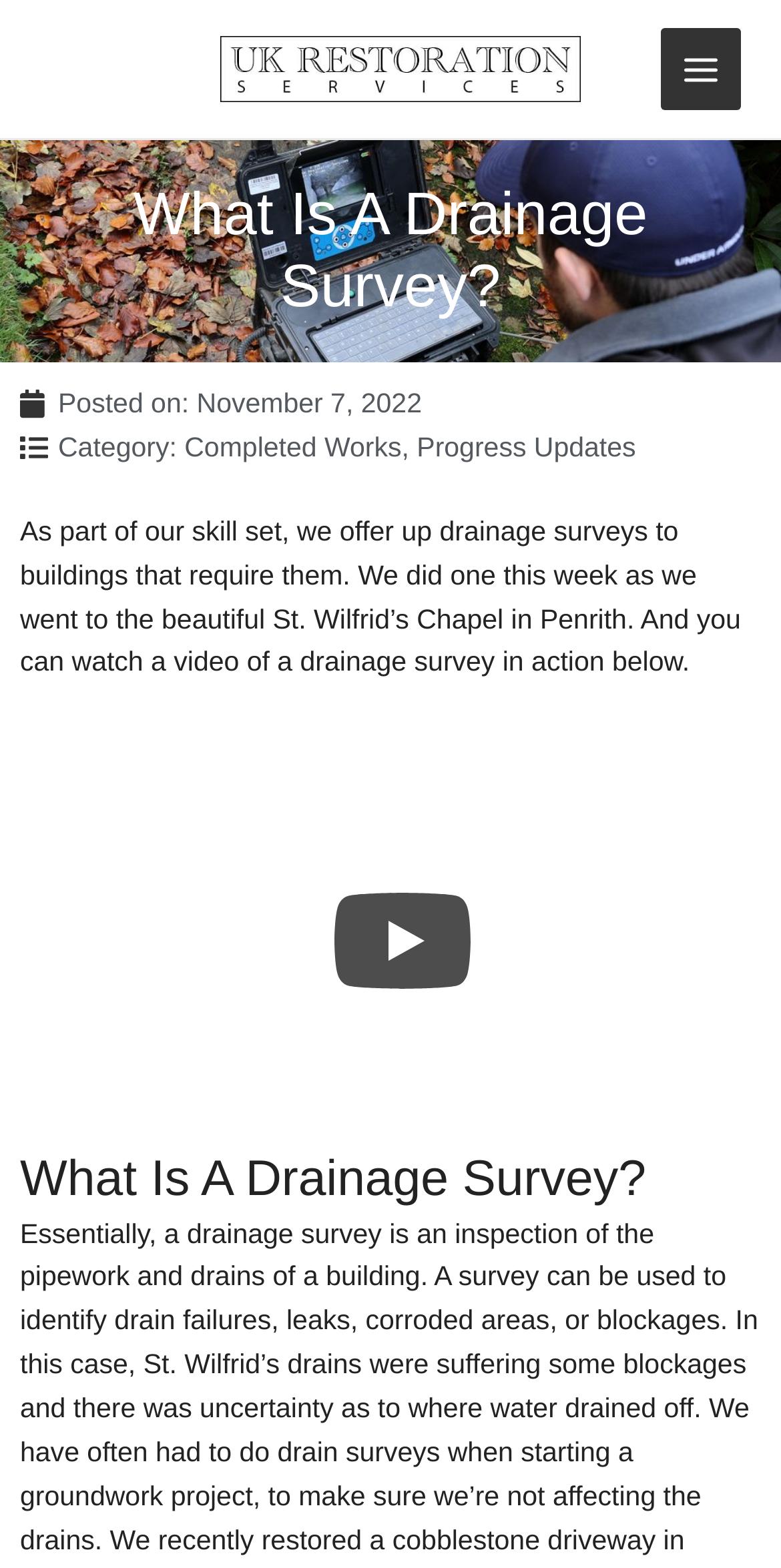Using the details from the image, please elaborate on the following question: Is there a video available on this webpage?

There is a button labeled 'Play' on the webpage, which suggests that there is a video available to watch, likely related to the drainage survey mentioned in the article.